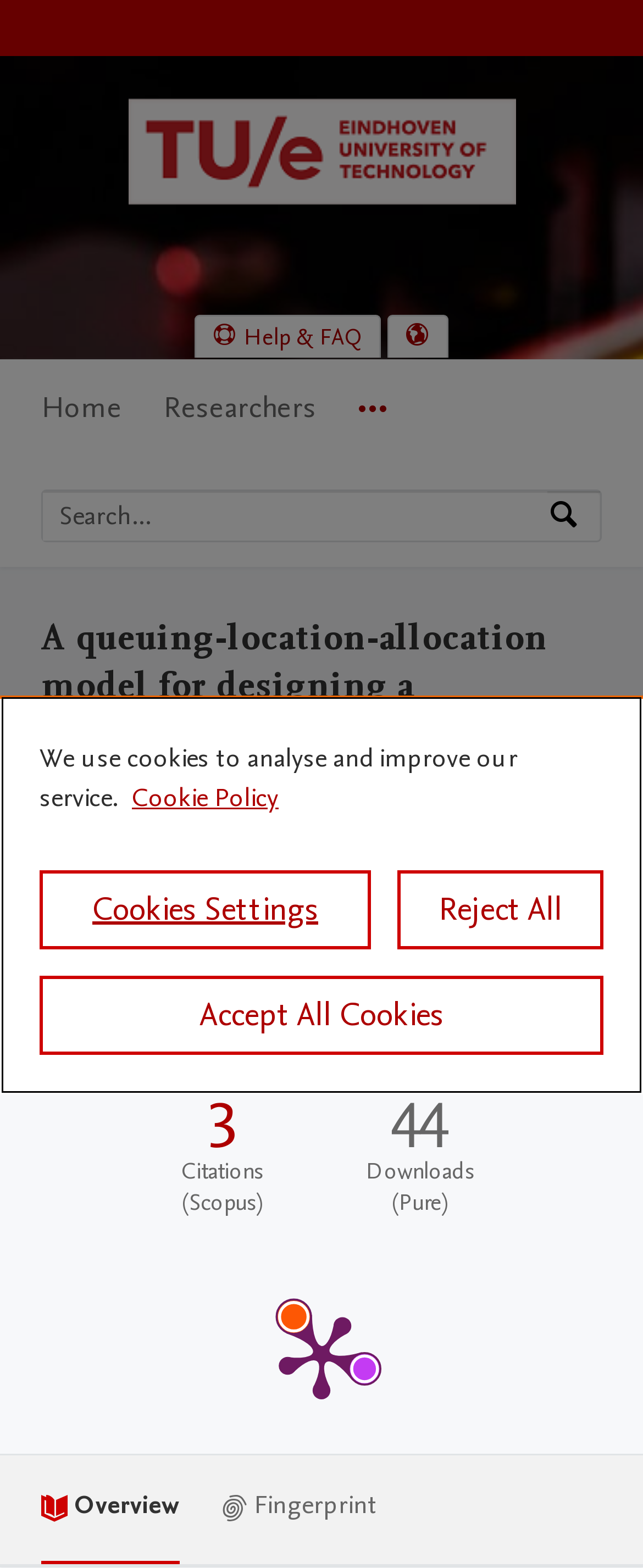Identify the bounding box coordinates of the section that should be clicked to achieve the task described: "View research output".

[0.064, 0.5, 0.846, 0.542]